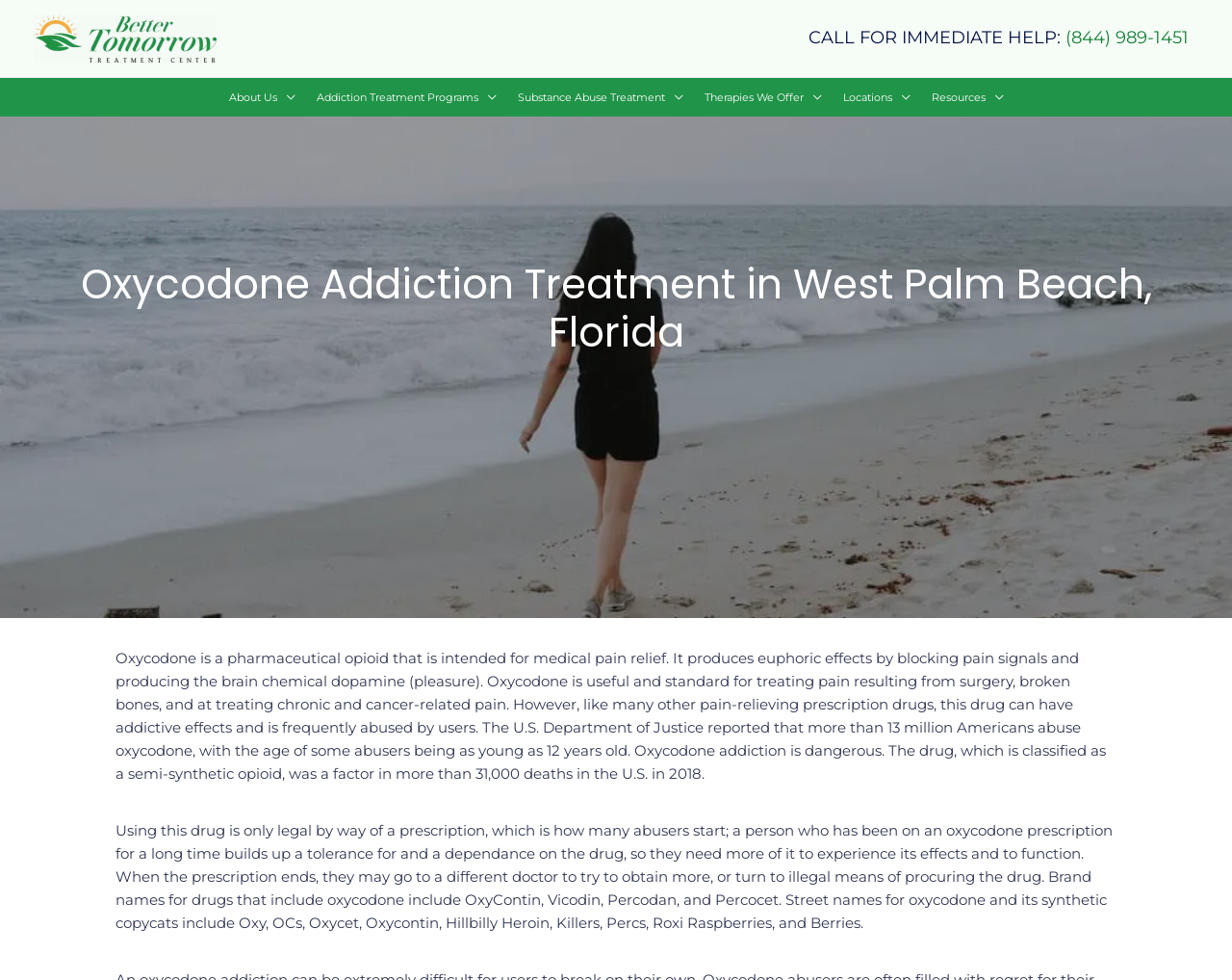Please determine the primary heading and provide its text.

Oxycodone Addiction Treatment in West Palm Beach, Florida